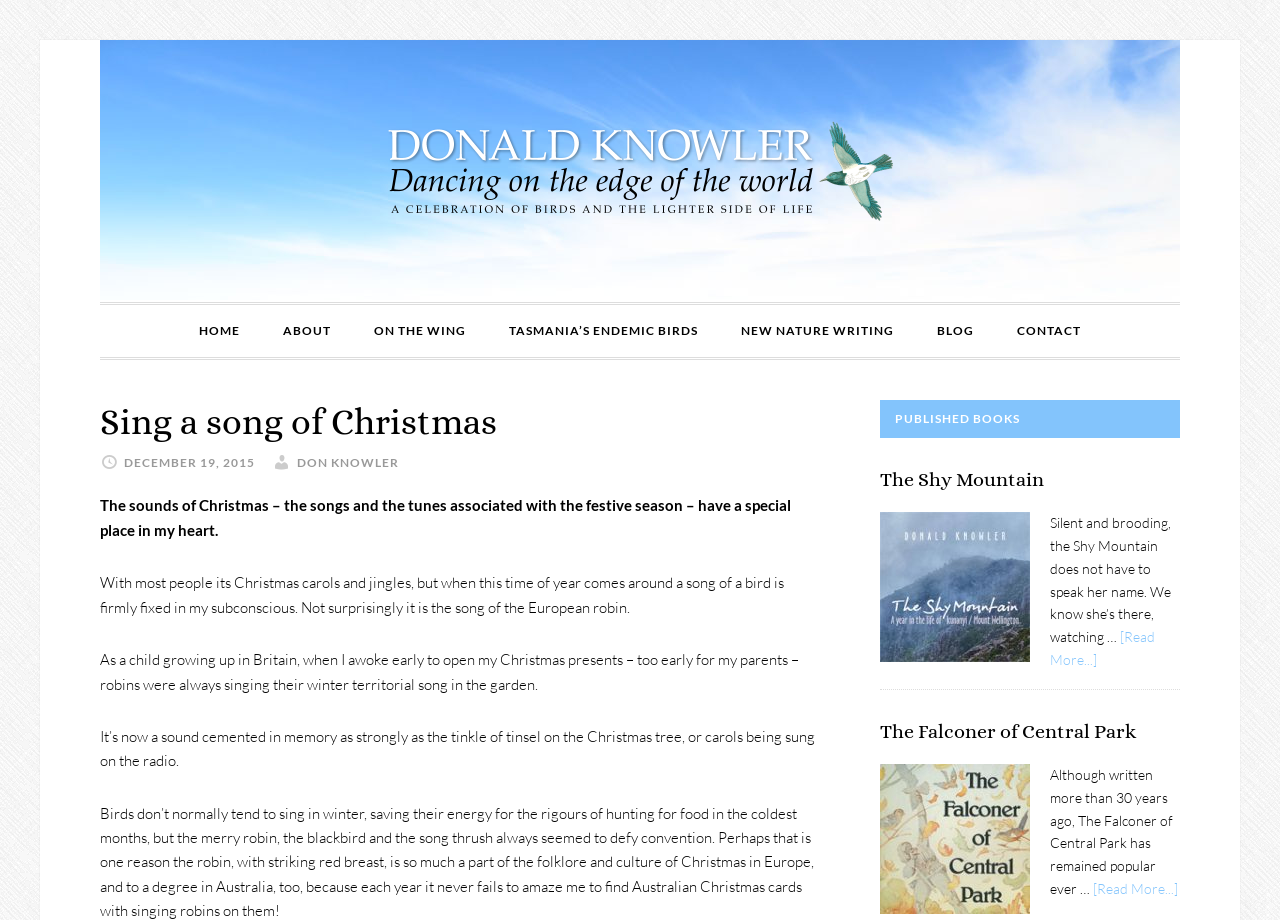Identify the bounding box coordinates of the section that should be clicked to achieve the task described: "Click on the link 'DON KNOWLER'".

[0.232, 0.495, 0.312, 0.511]